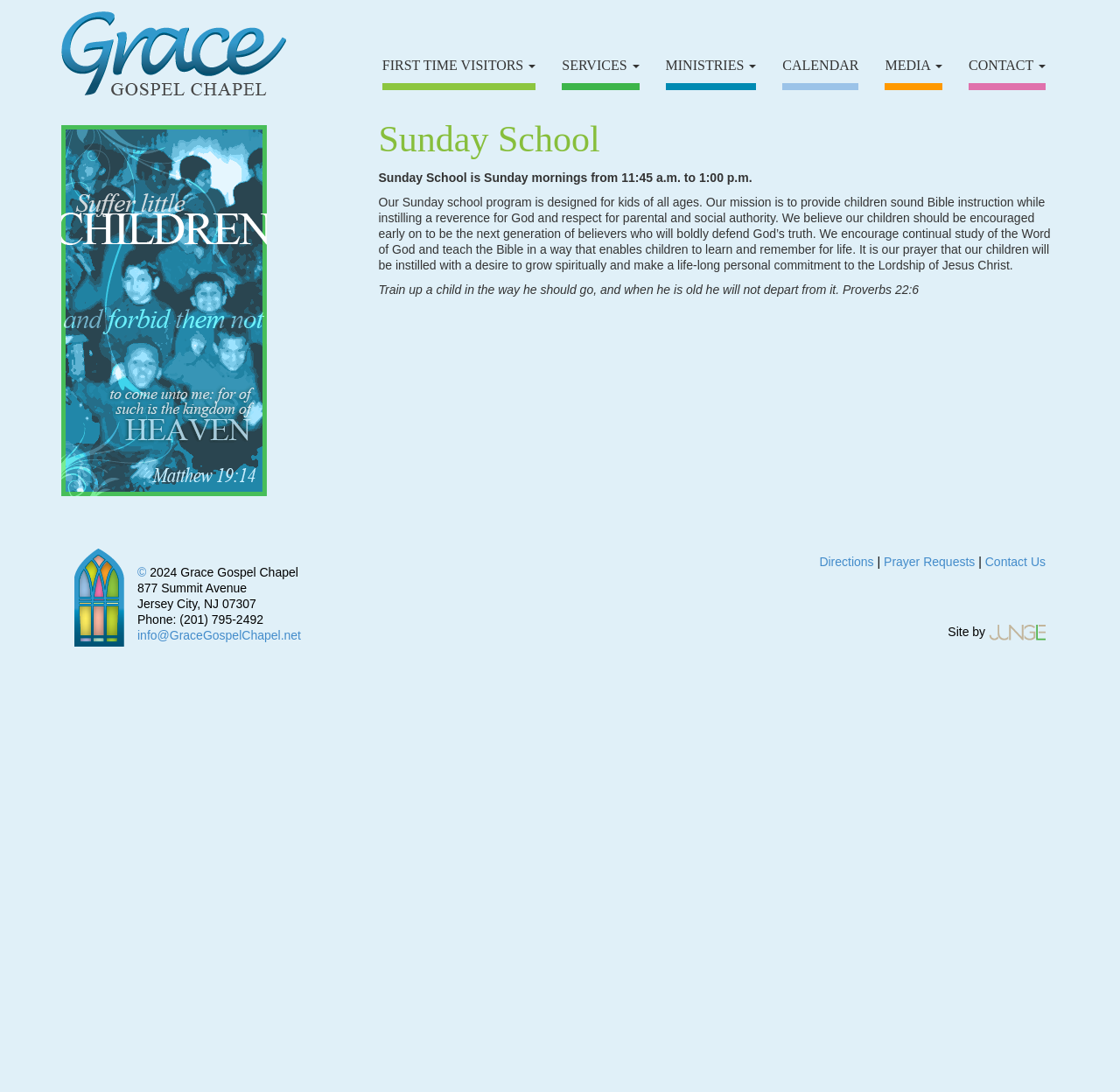From the details in the image, provide a thorough response to the question: How many links are there in the top navigation menu?

The top navigation menu has links to 'FIRST TIME VISITORS', 'SERVICES', 'MINISTRIES', 'CALENDAR', 'MEDIA', and 'CONTACT', making a total of 6 links.